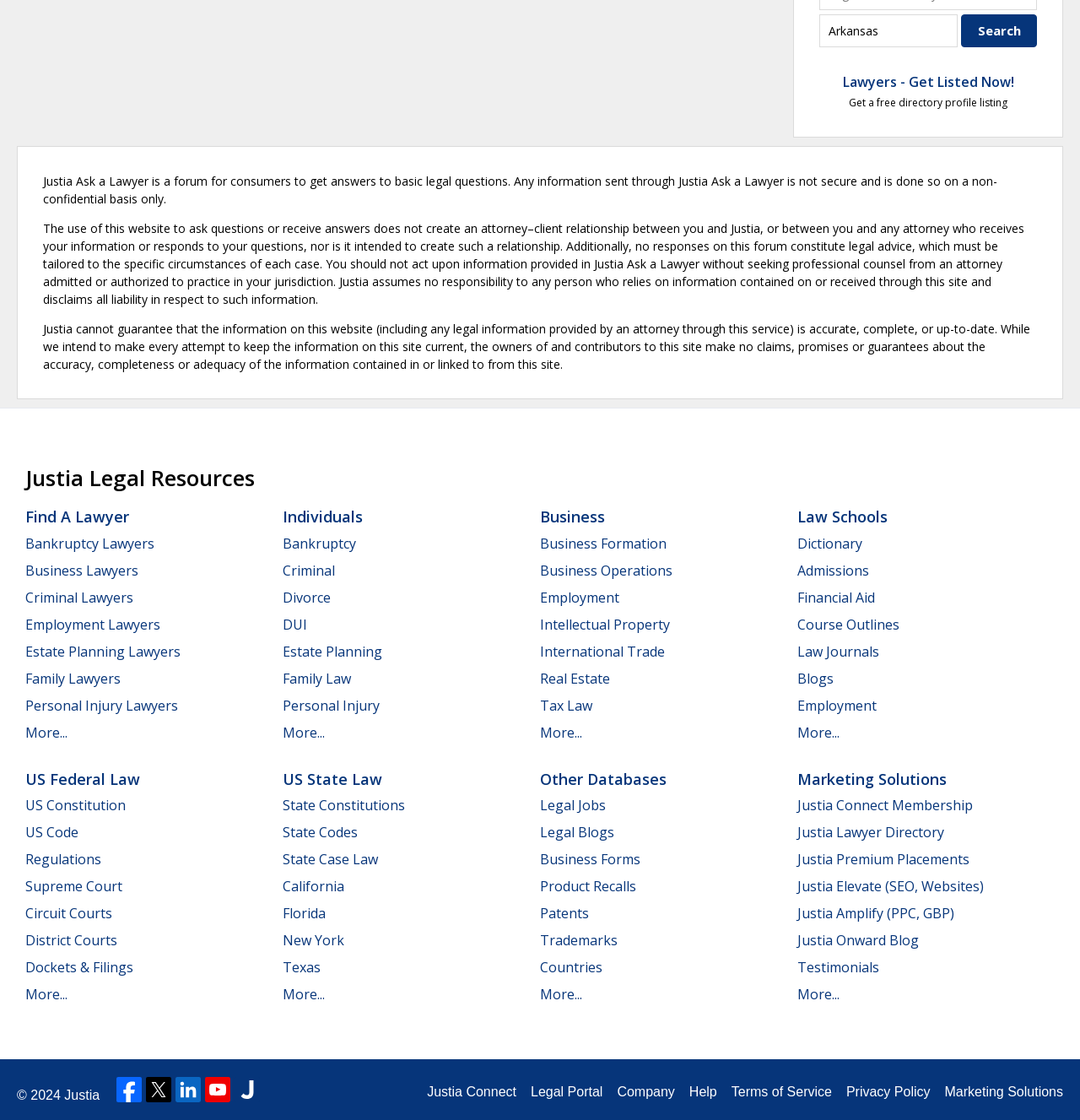Indicate the bounding box coordinates of the element that needs to be clicked to satisfy the following instruction: "Explore bankruptcy lawyers". The coordinates should be four float numbers between 0 and 1, i.e., [left, top, right, bottom].

[0.023, 0.477, 0.143, 0.493]